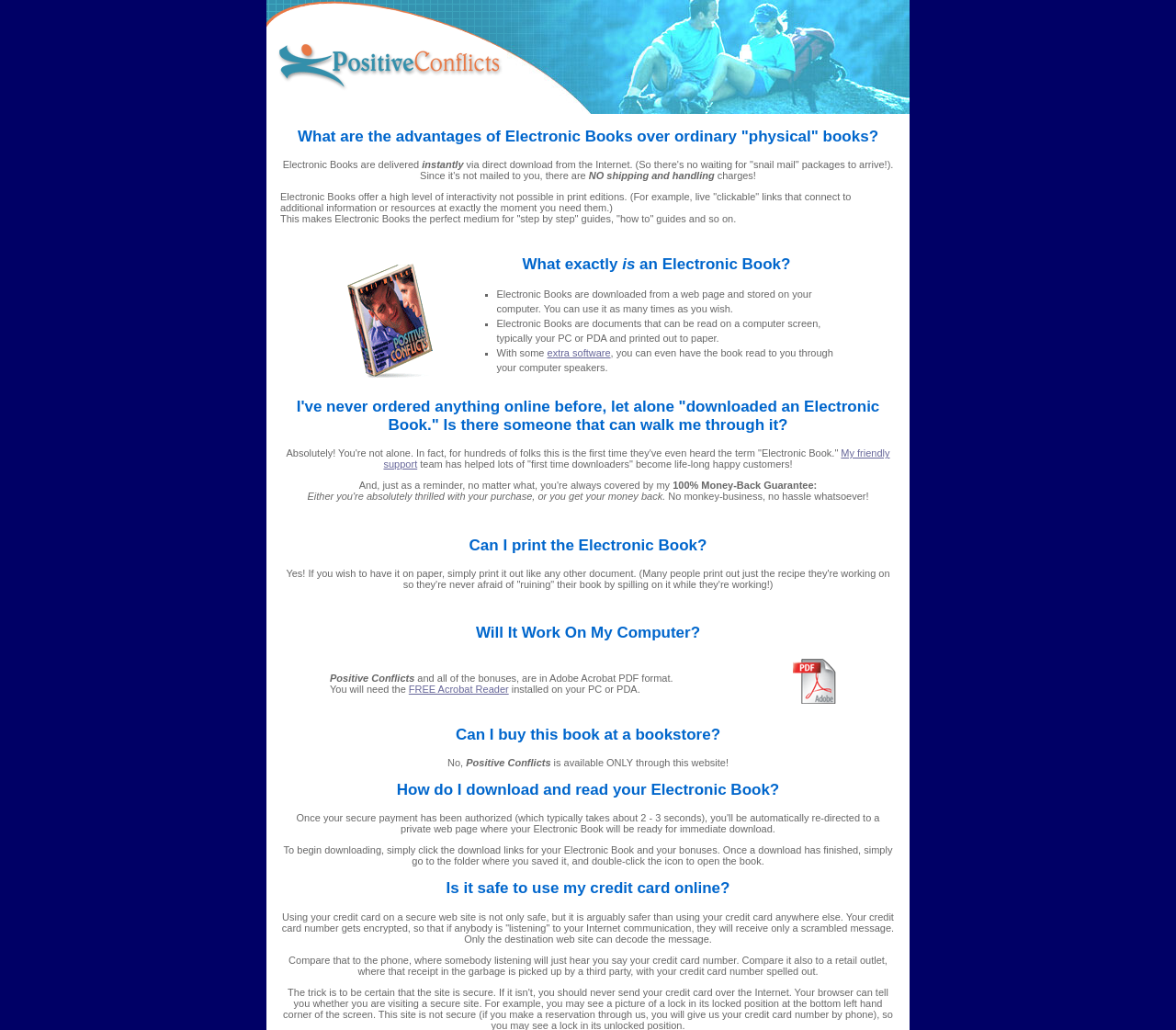Please give a short response to the question using one word or a phrase:
Can I buy this book at a bookstore?

No